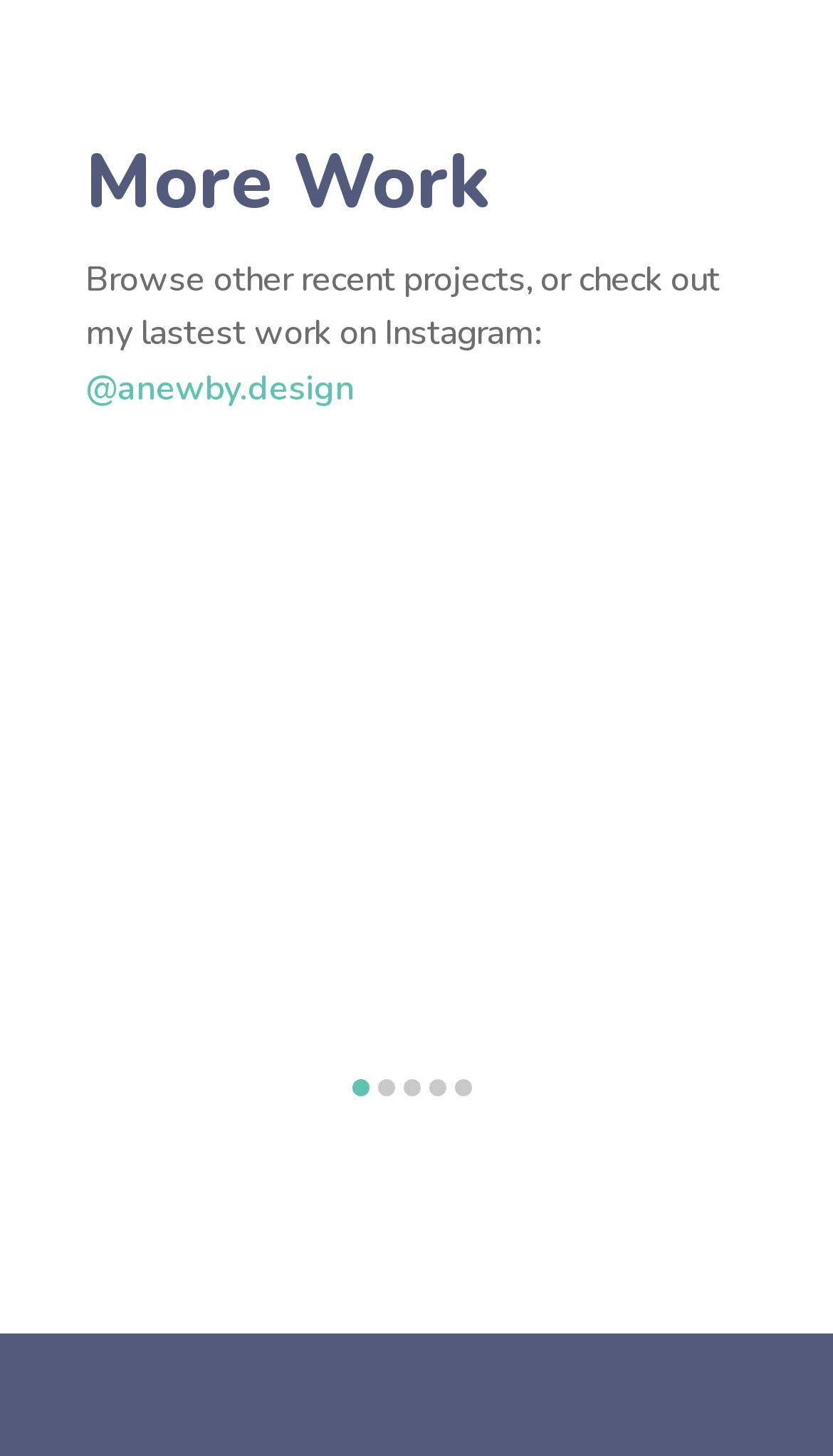How many slides are available?
Using the image provided, answer with just one word or phrase.

5